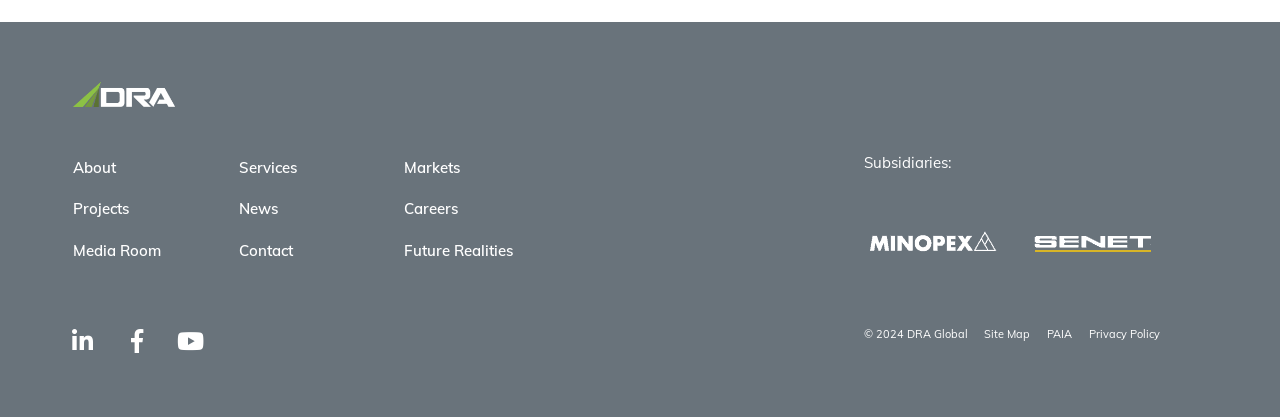Specify the bounding box coordinates of the area to click in order to follow the given instruction: "go to site map."

[0.763, 0.785, 0.81, 0.823]